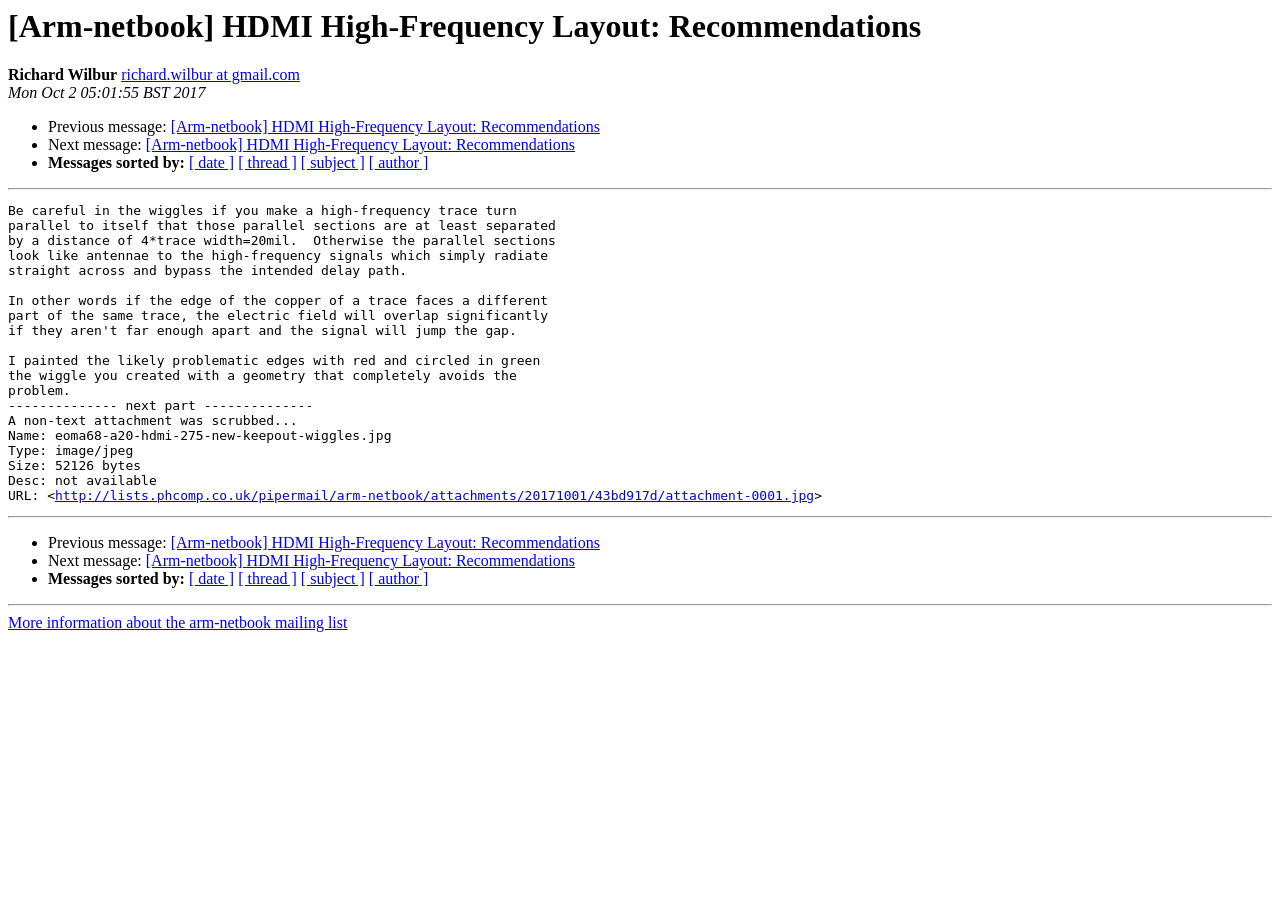Locate and extract the text of the main heading on the webpage.

[Arm-netbook] HDMI High-Frequency Layout: Recommendations